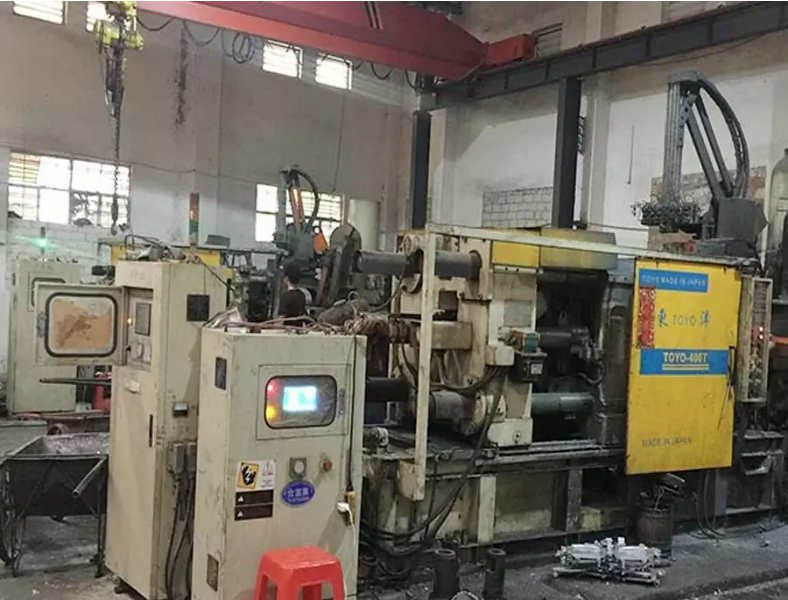Compose a detailed narrative for the image.

The image depicts a die casting machine, specifically a TOYO-400T model, located in a factory setting. The machine is positioned centrally in a workshop characterized by a functional, industrial ambiance. Various parts and materials are scattered around the floor, indicating an active manufacturing process.

The machine itself is notable for its robust, metallic structure and is integrated with several control panels that suggest advanced operational capabilities. A prominent feature is the yellow exterior, which likely identifies it as a TOYO product, a well-known manufacturer in the die casting industry. Additional equipment nearby appears to support the casting and handling of materials, further emphasizing the manufacturing context.

The environment showcases a mixture of technology and practical functionality, indicative of the die casting process's significant evolution since its inception in the 1940s. Overall, the scene captures a moment in a dynamic manufacturing setting, highlighting the complexities and efficiencies of modern die casting technology.